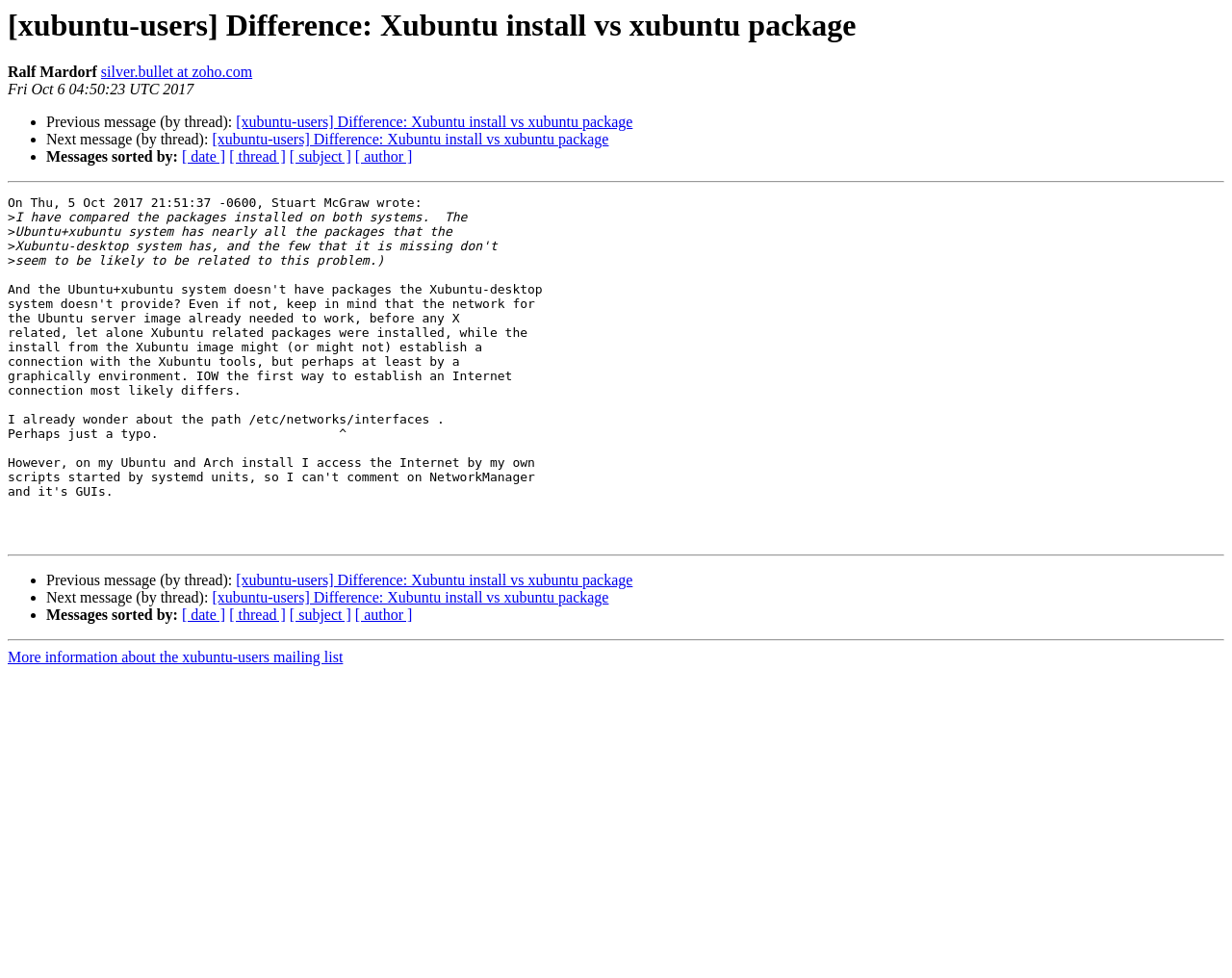Locate the bounding box coordinates of the area to click to fulfill this instruction: "Click on 'Next page'". The bounding box should be presented as four float numbers between 0 and 1, in the order [left, top, right, bottom].

None